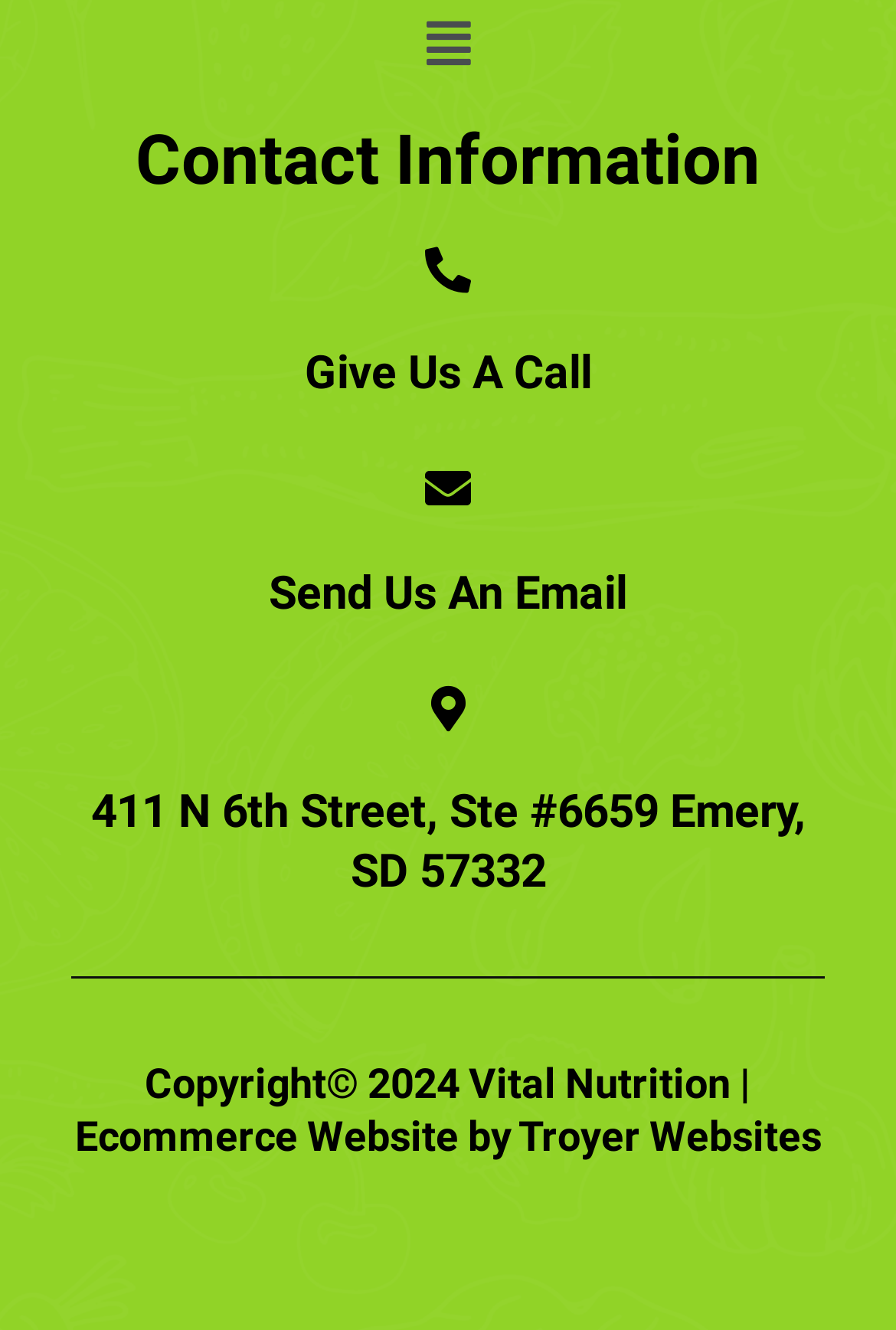Using the webpage screenshot and the element description Main Menu, determine the bounding box coordinates. Specify the coordinates in the format (top-left x, top-left y, bottom-right x, bottom-right y) with values ranging from 0 to 1.

[0.096, 0.014, 0.904, 0.055]